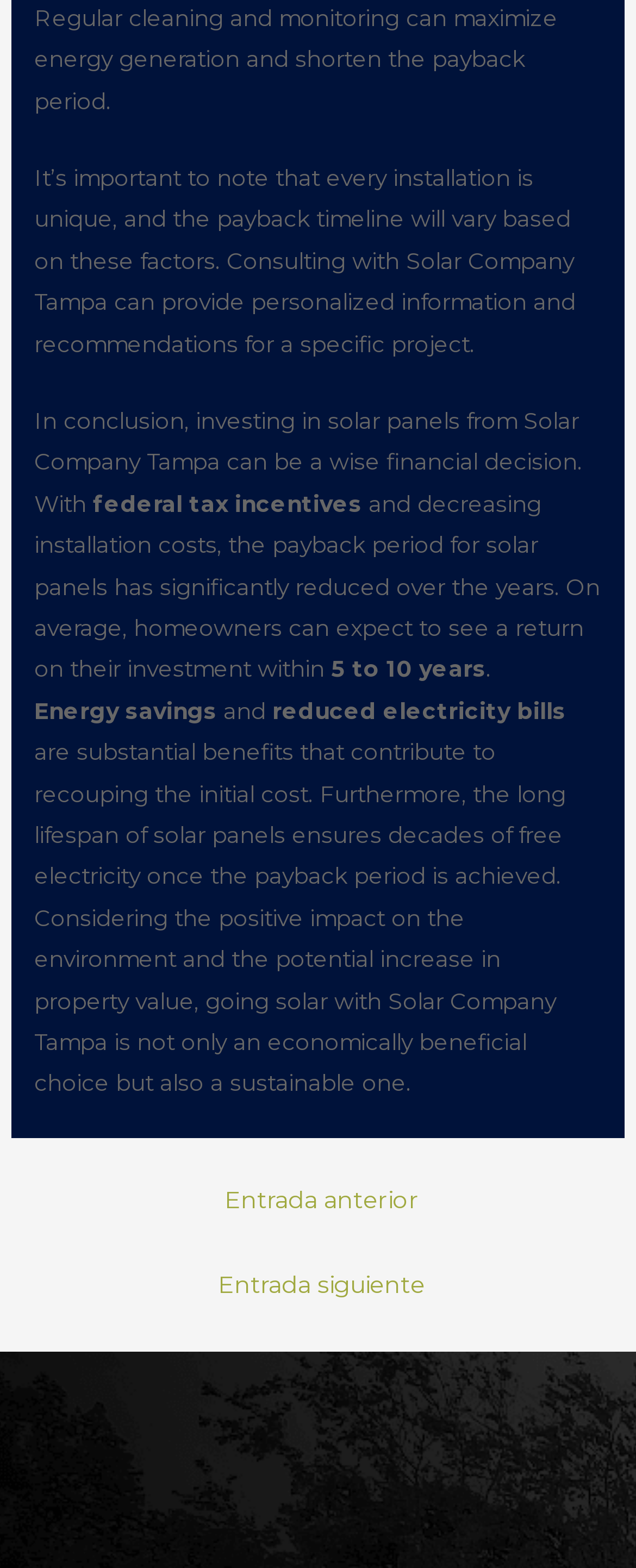Respond to the following question with a brief word or phrase:
What is the purpose of consulting with Solar Company Tampa?

Personalized information and recommendations